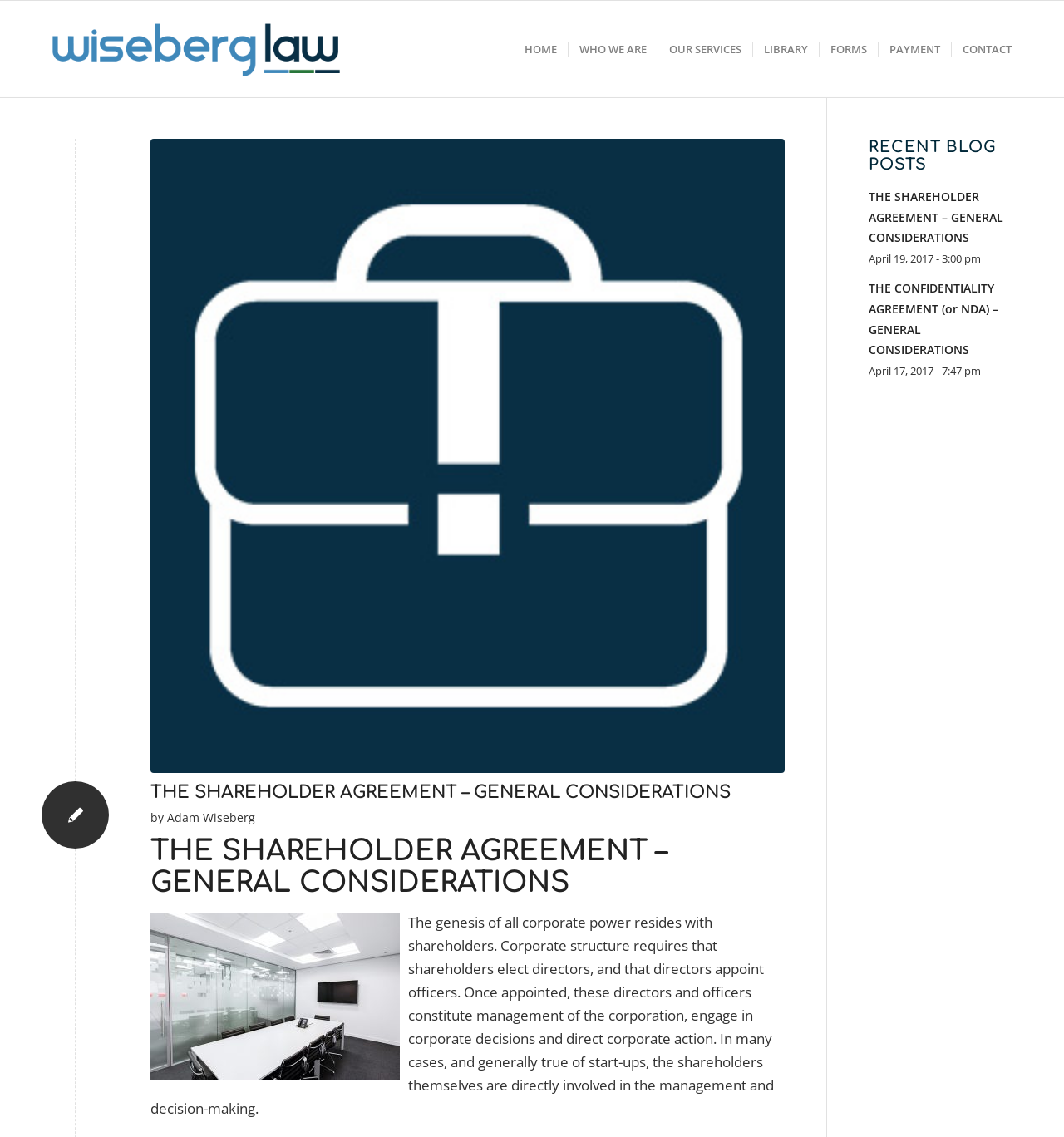Give a one-word or phrase response to the following question: What is the title of the blog post?

THE SHAREHOLDER AGREEMENT – GENERAL CONSIDERATIONS